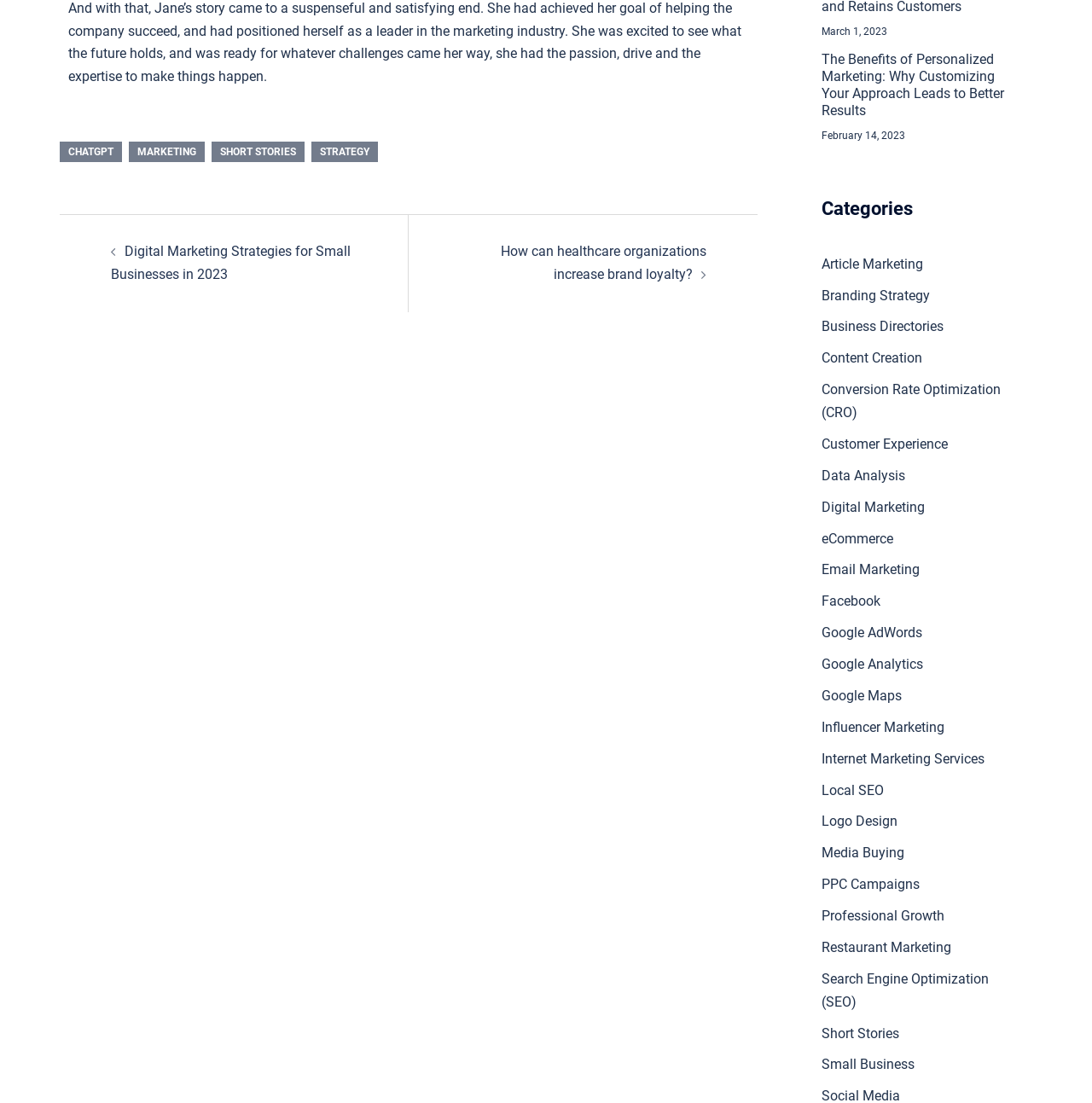Please indicate the bounding box coordinates of the element's region to be clicked to achieve the instruction: "Click on the 'CHATGPT' link". Provide the coordinates as four float numbers between 0 and 1, i.e., [left, top, right, bottom].

[0.055, 0.129, 0.112, 0.147]